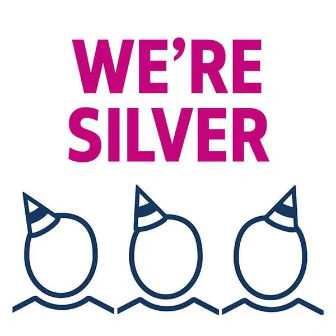Please give a concise answer to this question using a single word or phrase: 
What is the shape of the figures below the text?

stylized, outlined party hats